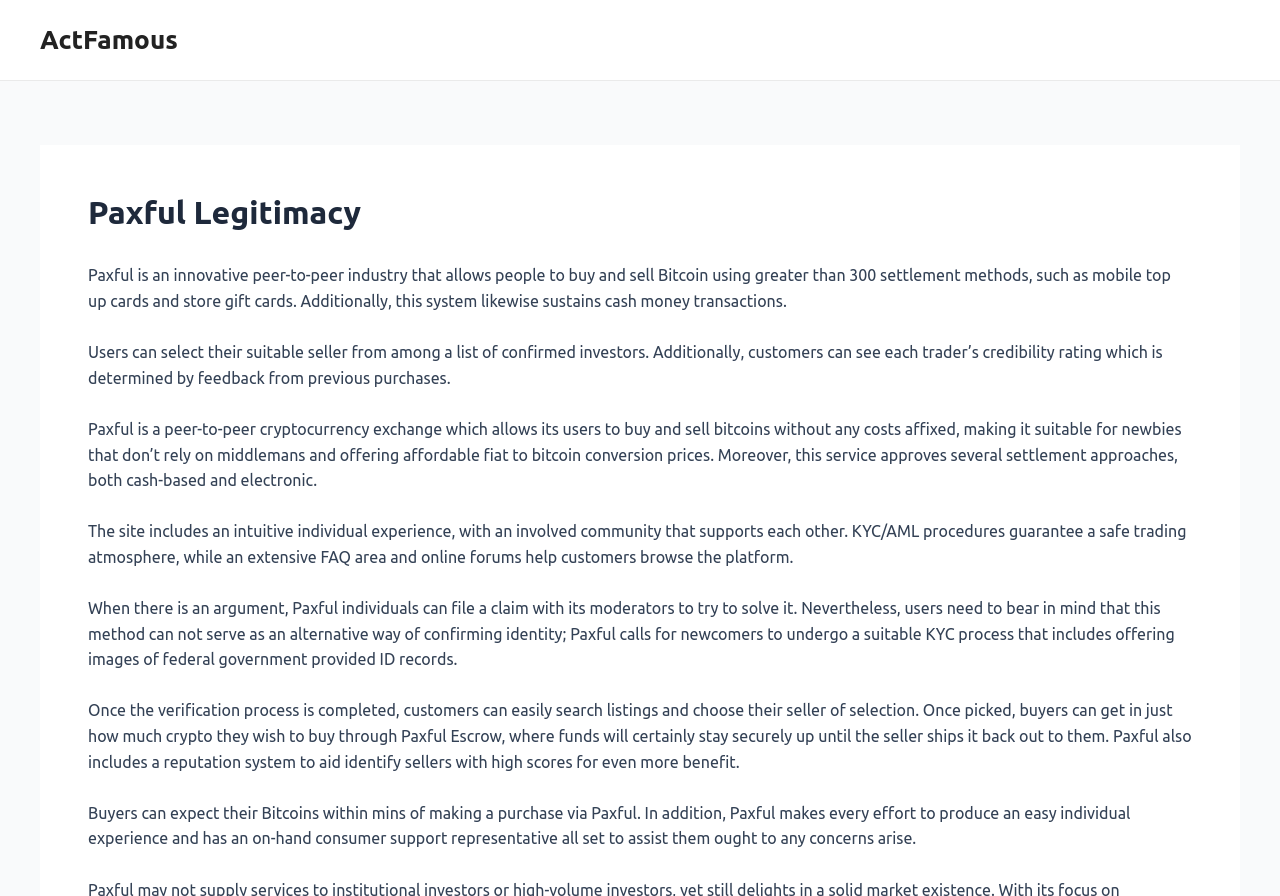Please reply to the following question using a single word or phrase: 
What is Paxful?

Peer-to-peer cryptocurrency exchange